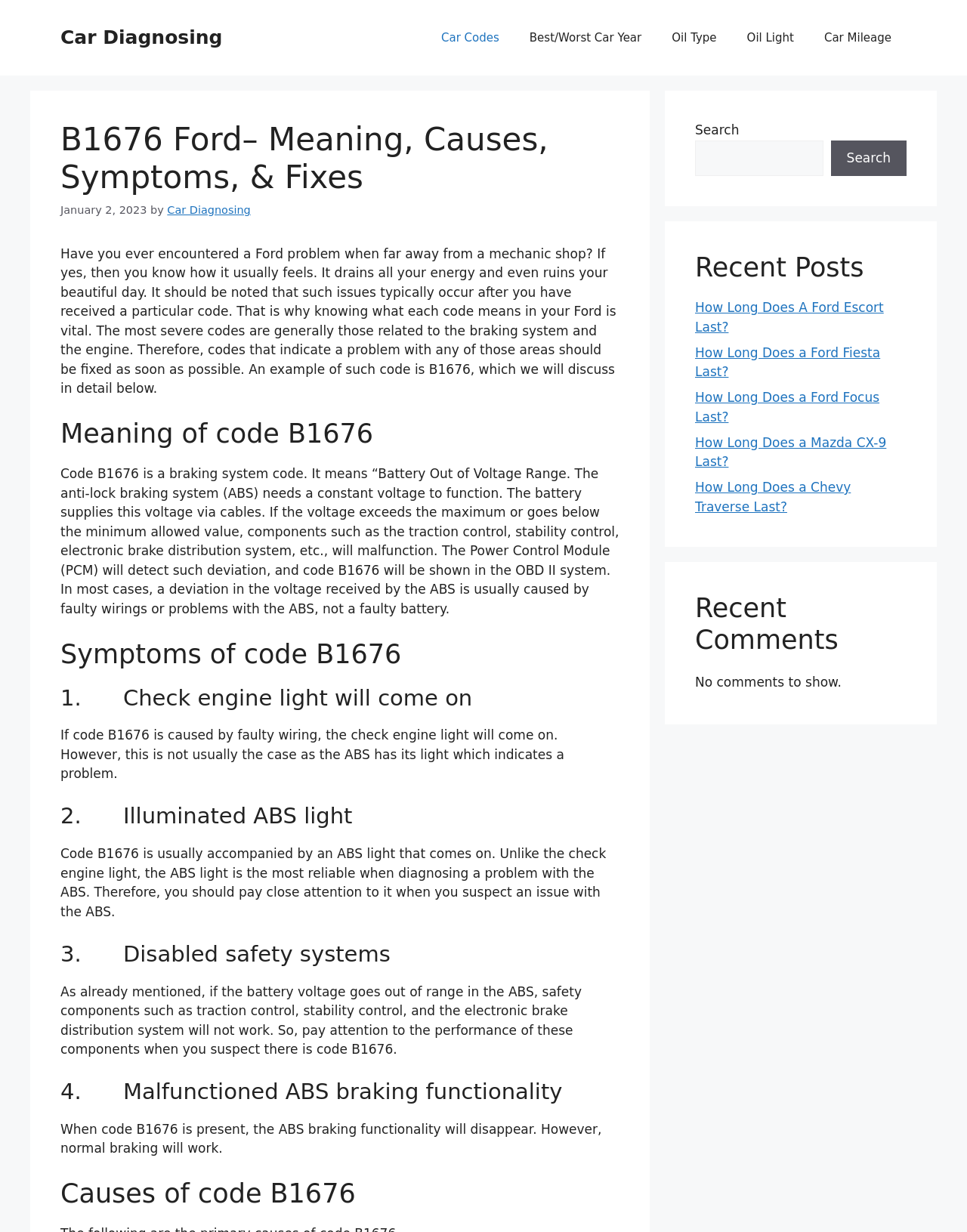Use the details in the image to answer the question thoroughly: 
What is the meaning of code B1676?

Code B1676 is a braking system code that means the battery voltage is out of range, which can cause malfunctioning of the anti-lock braking system (ABS) and other safety components.